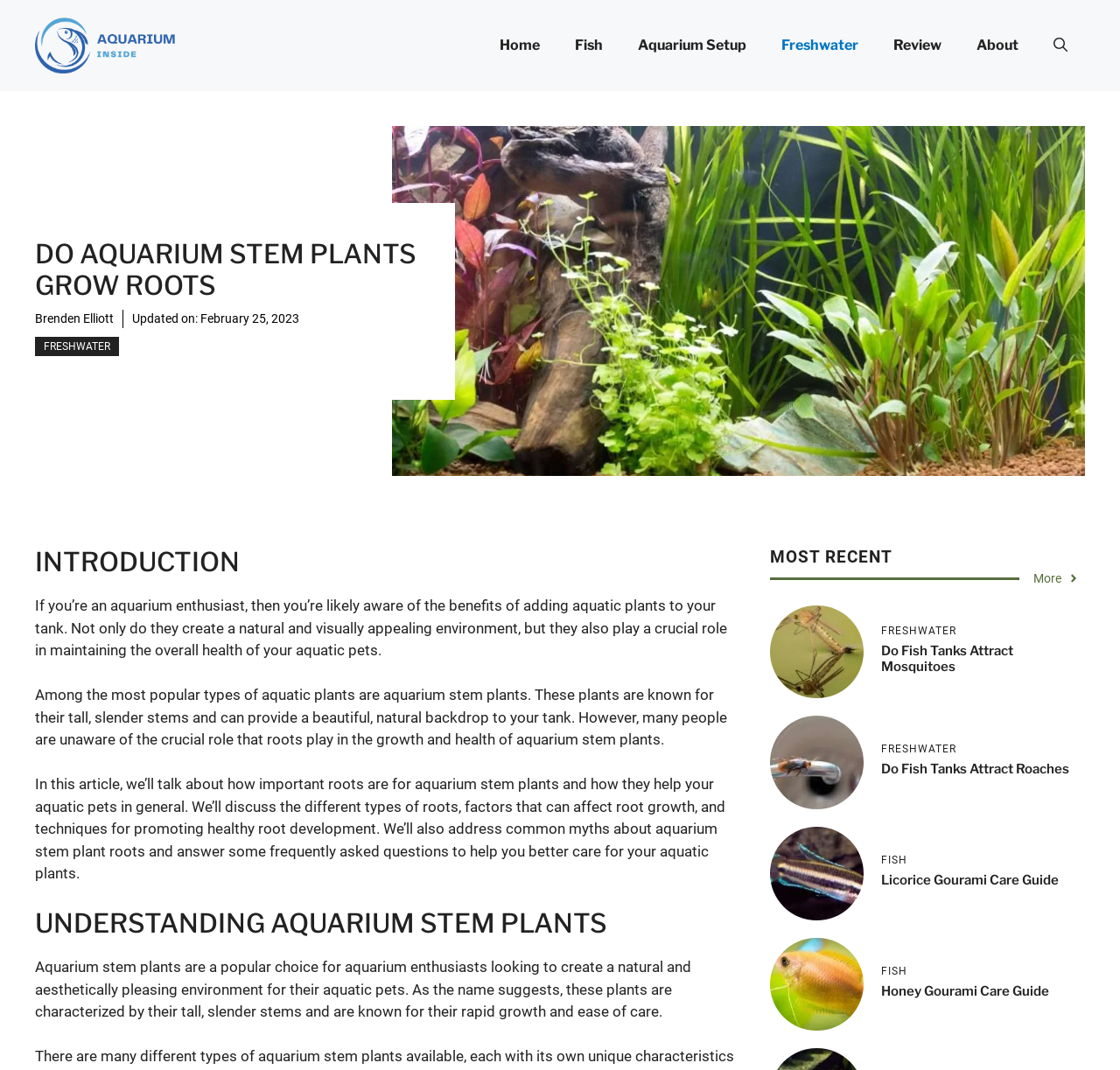Please determine the bounding box coordinates for the element that should be clicked to follow these instructions: "Read the article about 'Do Fish Tanks Attract Mosquitoes'".

[0.786, 0.601, 0.904, 0.63]